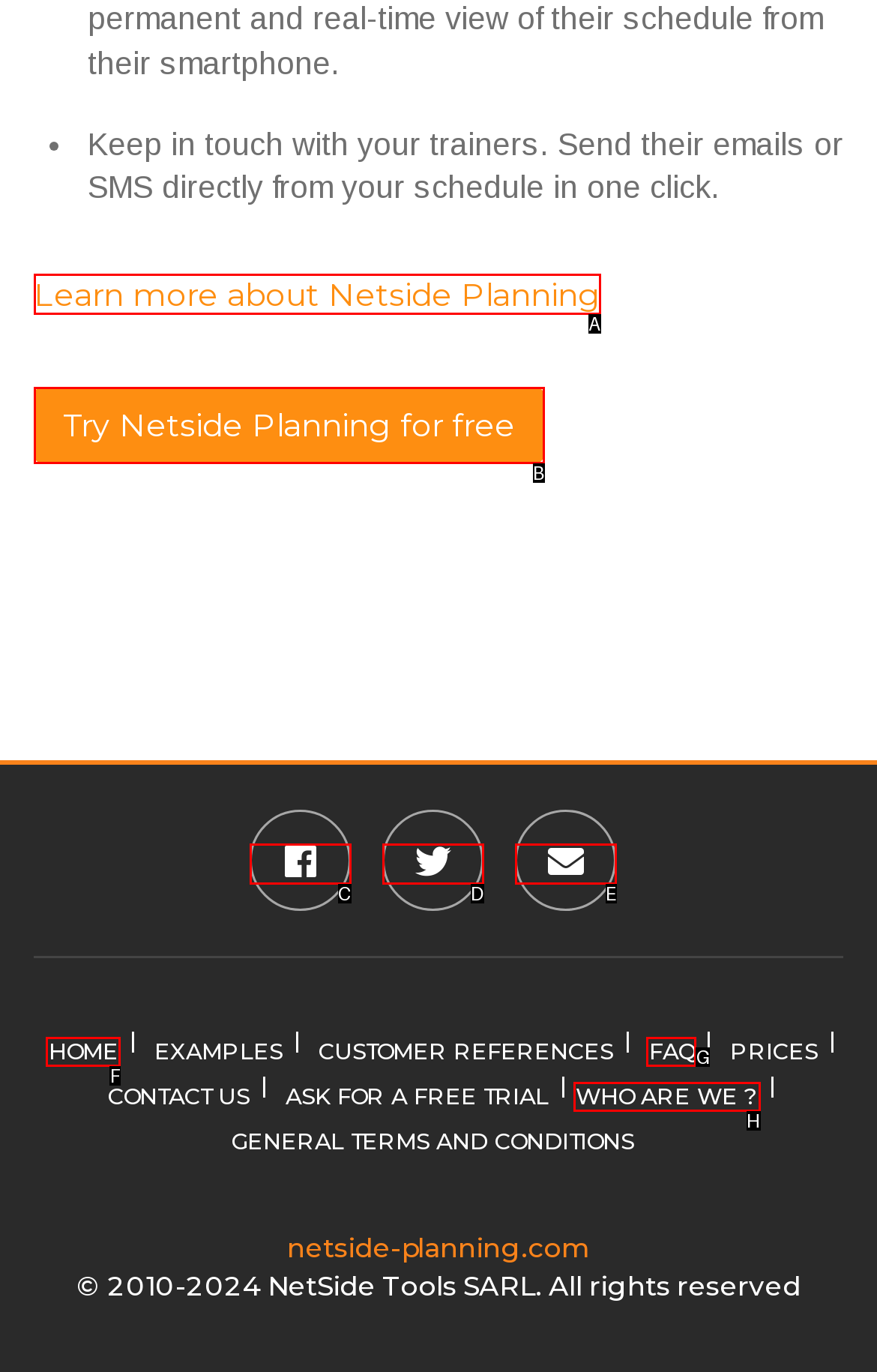With the provided description: Learn more about Netside Planning, select the most suitable HTML element. Respond with the letter of the selected option.

A